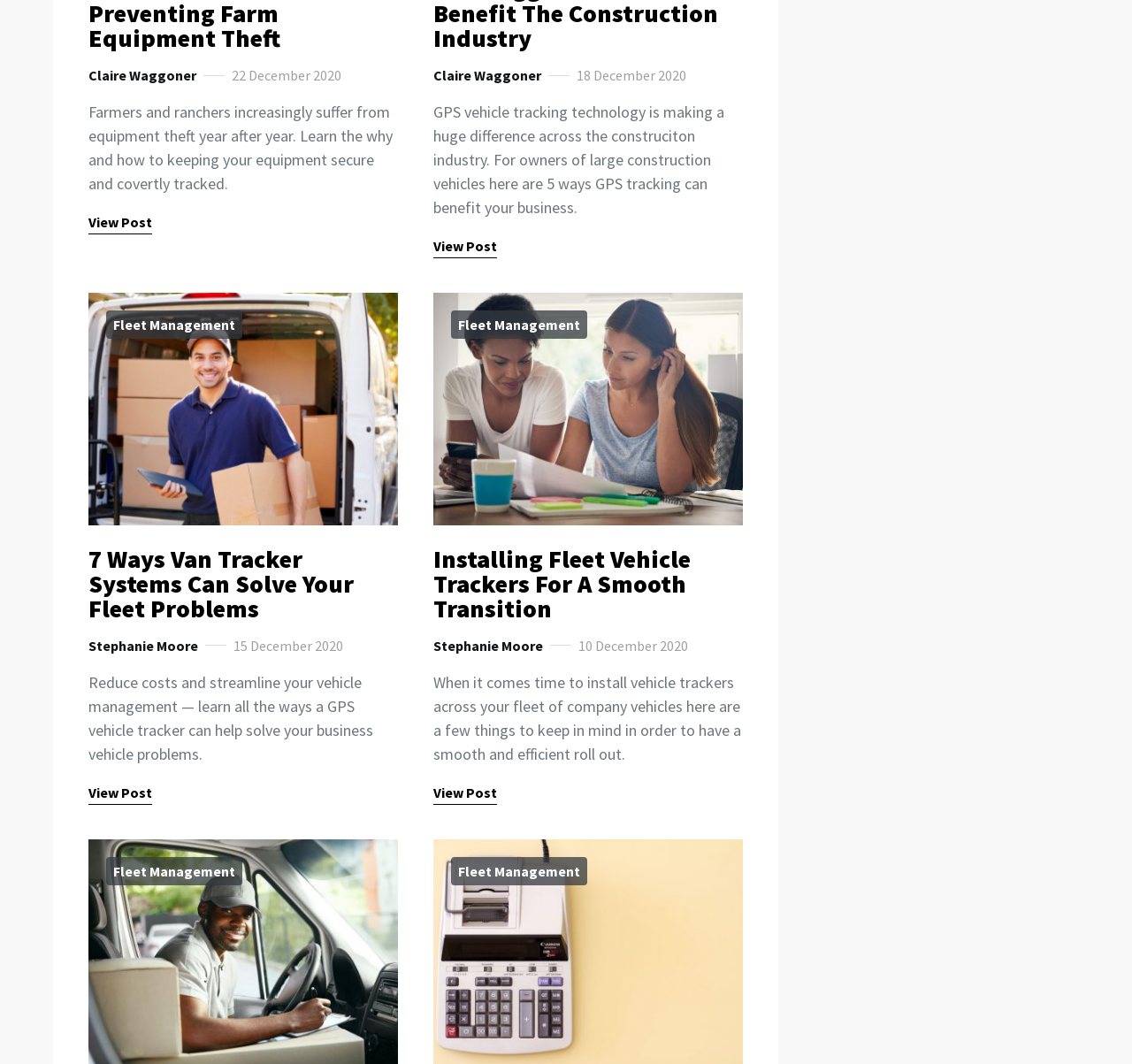Please identify the bounding box coordinates of where to click in order to follow the instruction: "Learn about GPS vehicle tracking technology".

[0.383, 0.223, 0.439, 0.243]